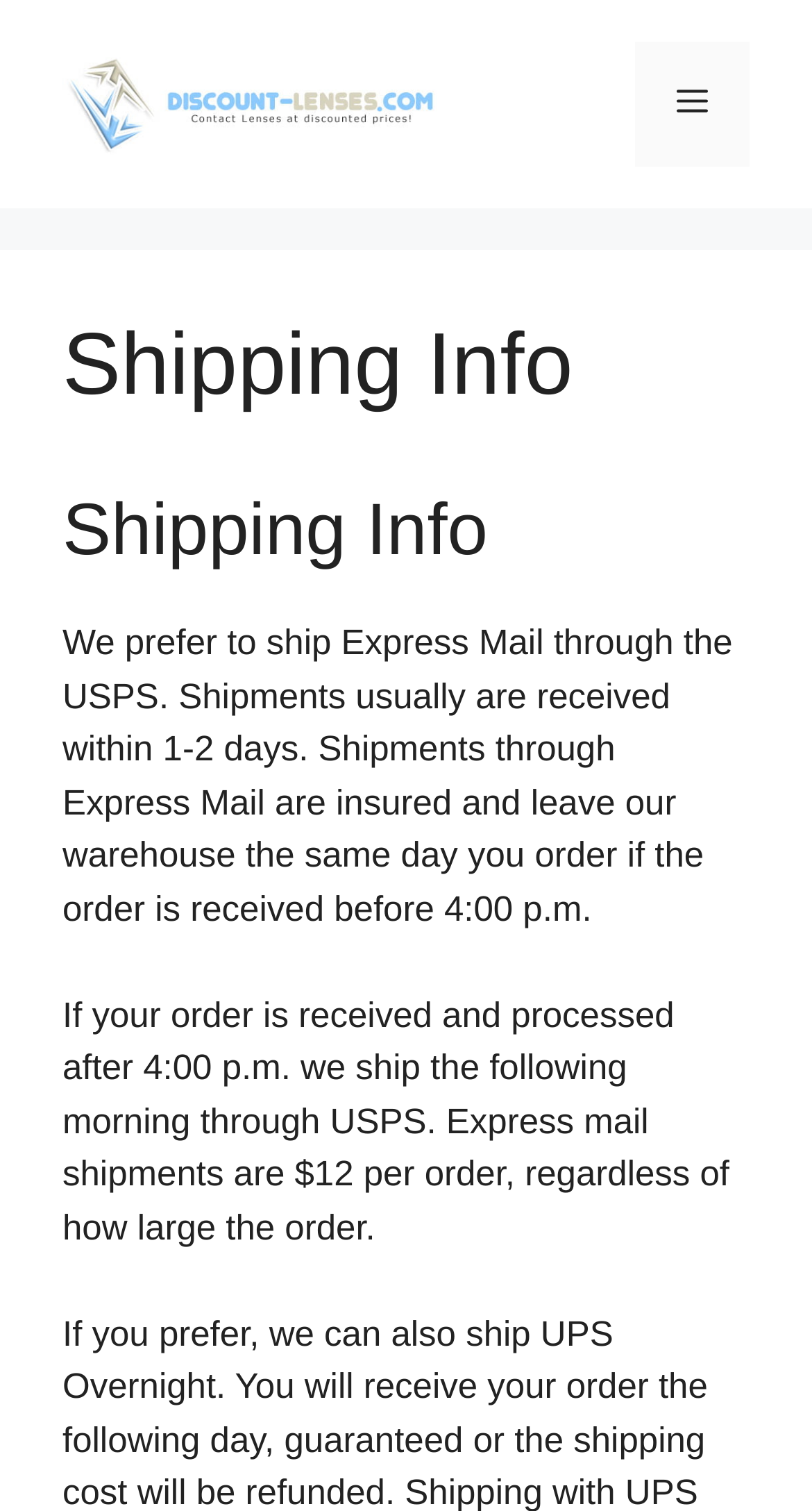Is Express Mail shipment insured?
Please answer the question with as much detail and depth as you can.

The webpage mentions 'Shipments through Express Mail are insured...' which indicates that Express Mail shipments are insured.